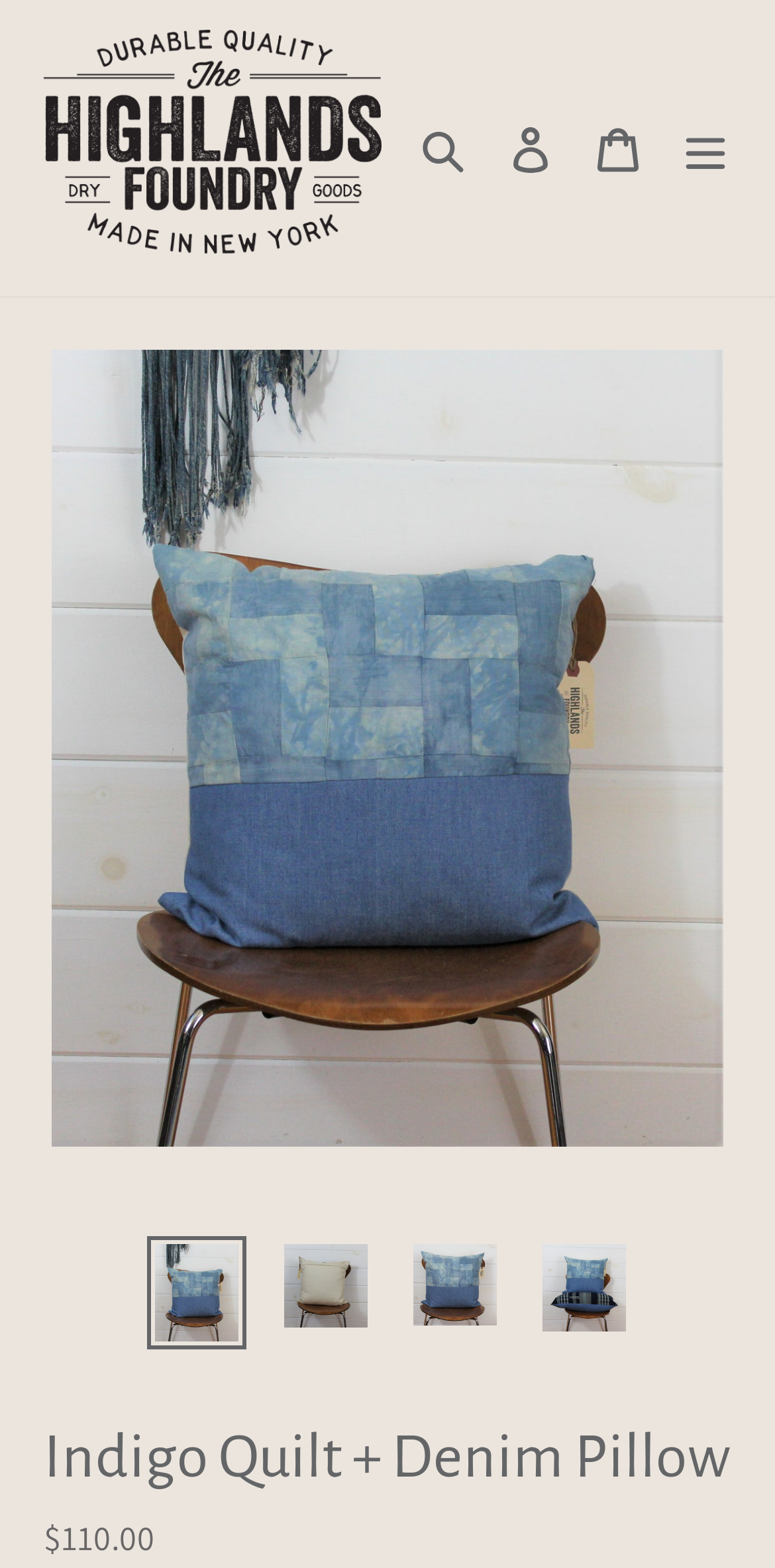What is the price of the Indigo Quilt + Denim Pillow?
Observe the image and answer the question with a one-word or short phrase response.

$110.00